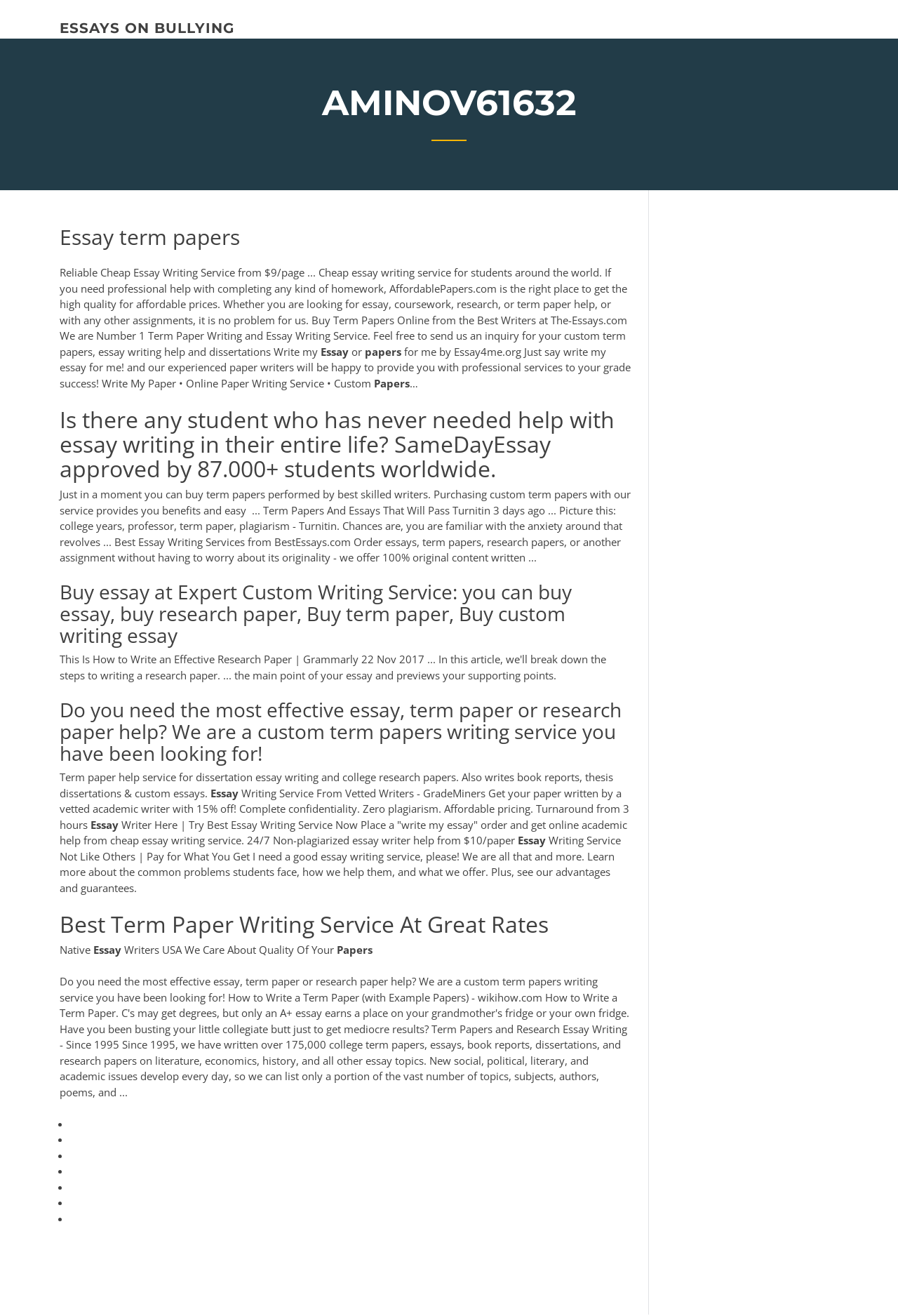What is the minimum turnaround time for getting a paper written by a vetted academic writer?
Examine the image and give a concise answer in one word or a short phrase.

3 hours